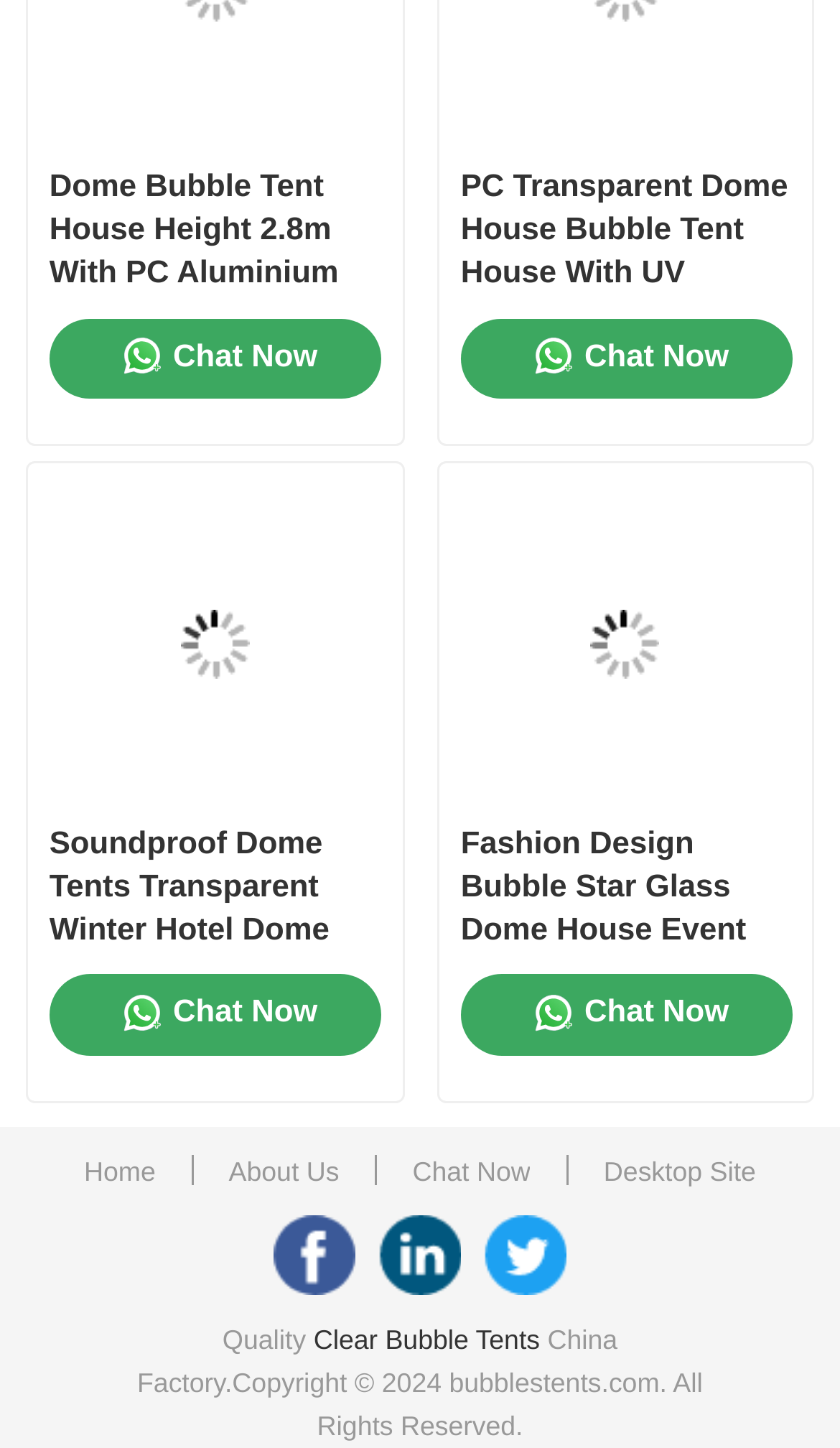Provide the bounding box coordinates for the area that should be clicked to complete the instruction: "View the 'Dome Bubble Tent House Height 2.8m With PC Aluminium Material' product".

[0.059, 0.115, 0.452, 0.204]